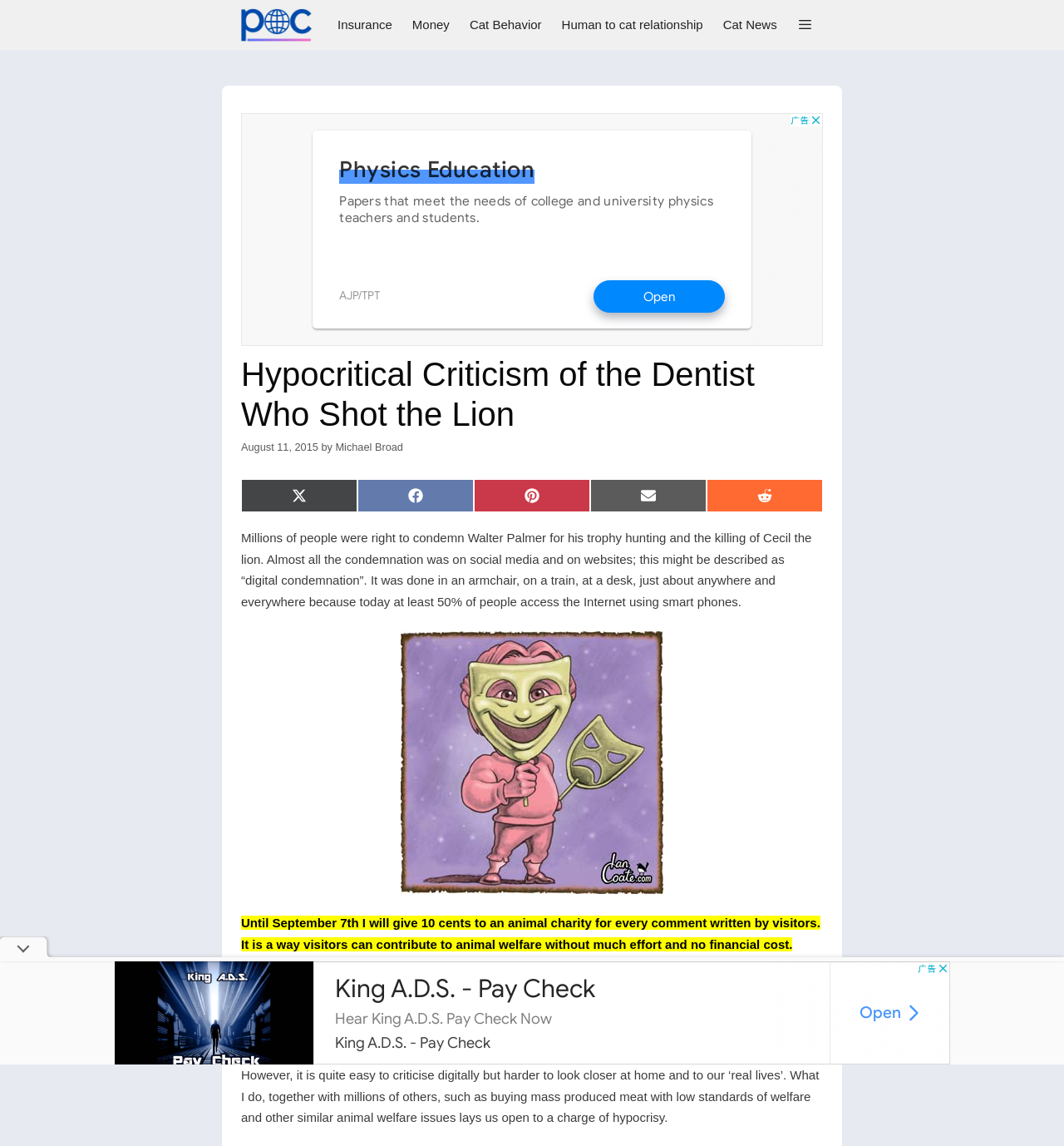Create an in-depth description of the webpage, covering main sections.

The webpage is about an article titled "Hypocritical Criticism of the Dentist Who Shot the Lion – Michael Broad". At the top, there is a navigation bar with several links, including "Michael Broad", "Insurance", "Money", "Cat Behavior", "Human to cat relationship", "Cat News", and a button with an icon. 

Below the navigation bar, there is a header section with the article title, a time stamp indicating the article was published on August 11, 2015, and the author's name, Michael Broad. 

The article begins with a paragraph discussing the criticism of Walter Palmer, a dentist who shot a lion, and how most of the condemnation was done on social media and websites. 

To the right of the first paragraph, there is an image with the caption "Hypocrite". 

The article continues with several paragraphs discussing the hypocrisy of people who criticize others for their actions but do not examine their own behavior, such as buying mass-produced meat with low welfare standards. 

There are several social media sharing links, including Twitter, Facebook, Pinterest, Email, and Reddit, located below the article. 

At the bottom of the page, there is a call to action, encouraging visitors to comment on the article, with a promise to donate 10 cents to an animal charity for every comment written. 

There are two advertisements, one located at the top right corner of the page and another at the bottom of the page.